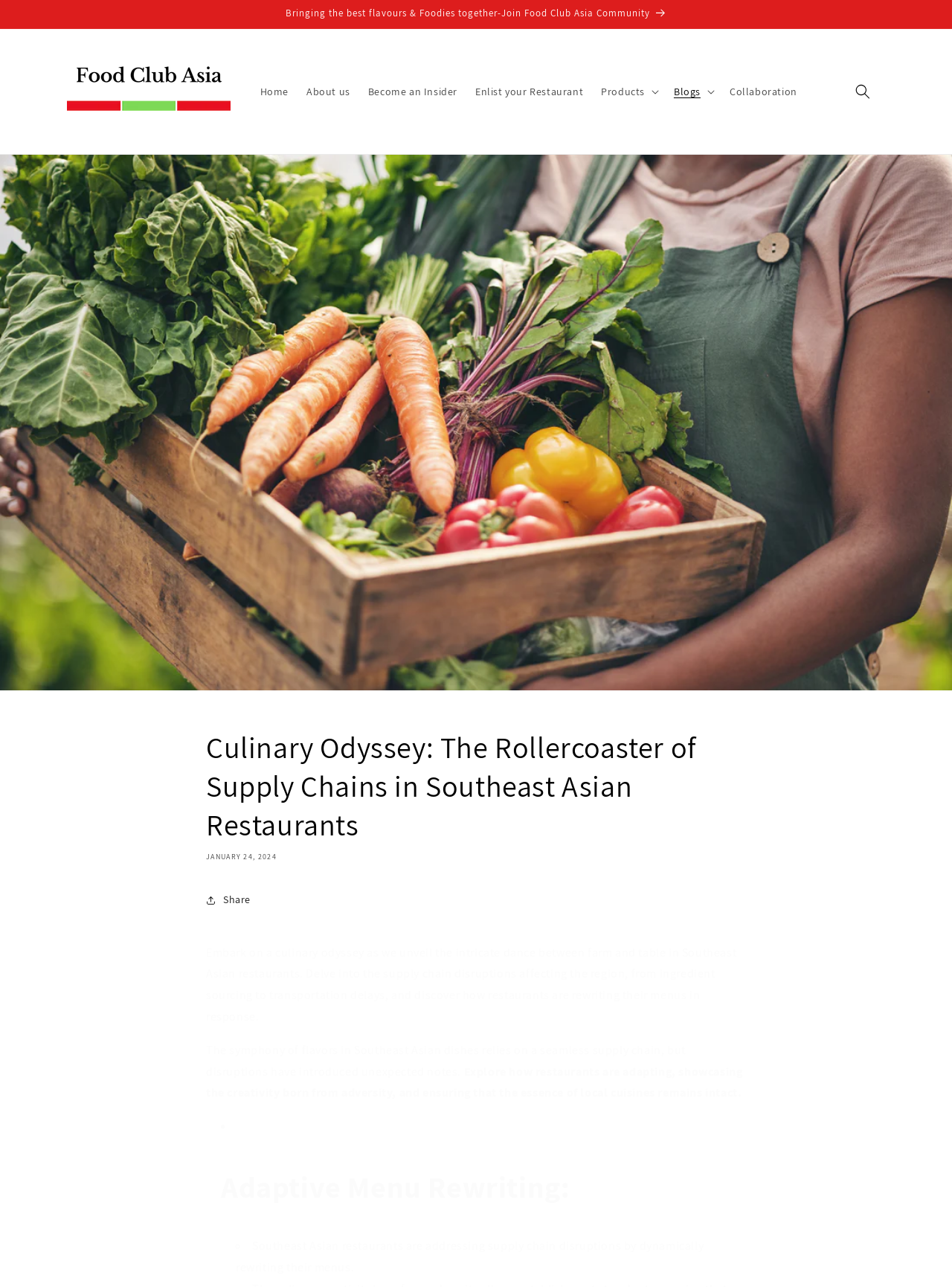Locate the bounding box coordinates of the clickable region to complete the following instruction: "Click on the 'Search' button."

[0.889, 0.058, 0.923, 0.084]